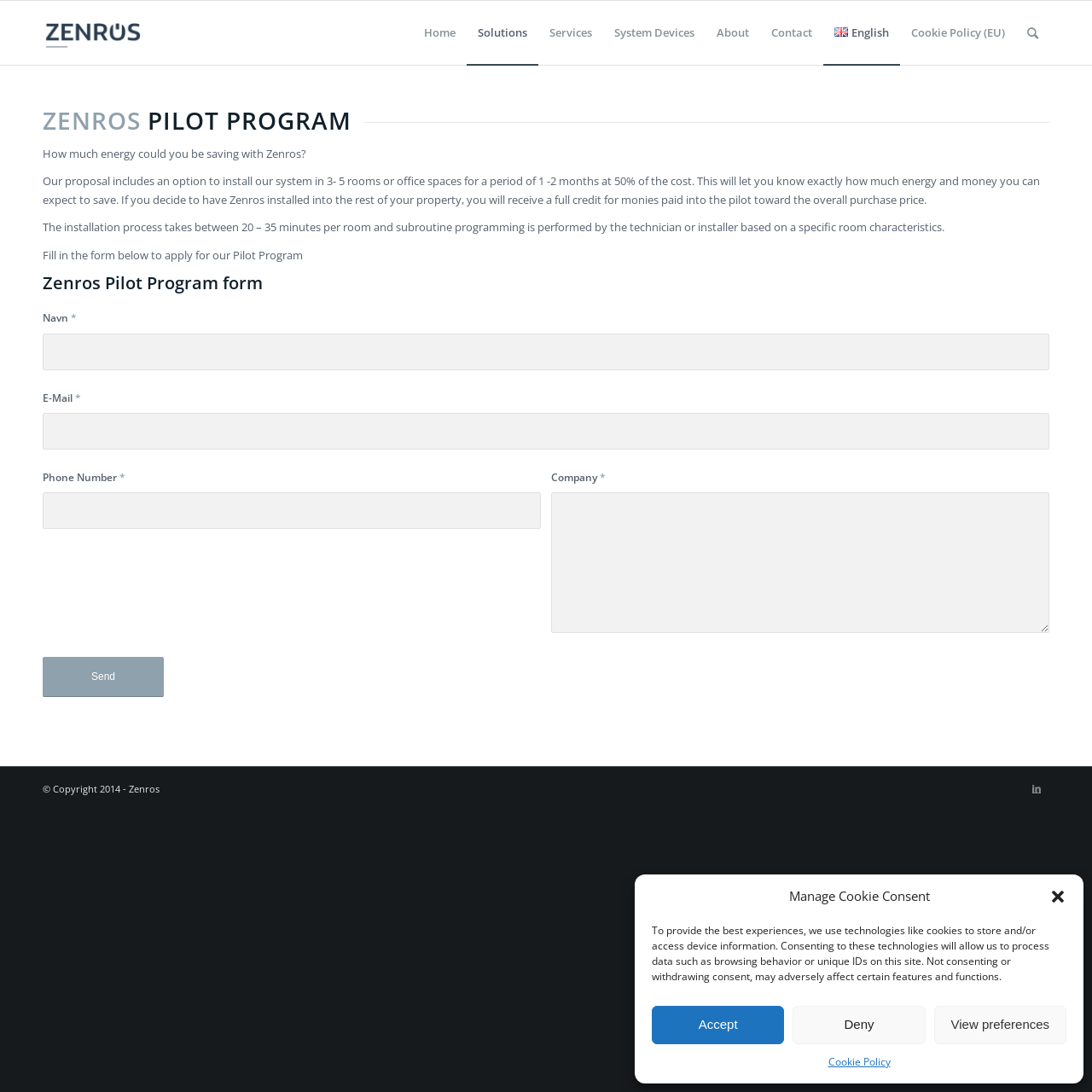What is the purpose of the Zenros Pilot Program?
Please respond to the question with as much detail as possible.

Based on the webpage content, the Zenros Pilot Program is designed to help users save energy and money by installing the system in 3-5 rooms or office spaces for a period of 1-2 months at 50% of the cost.